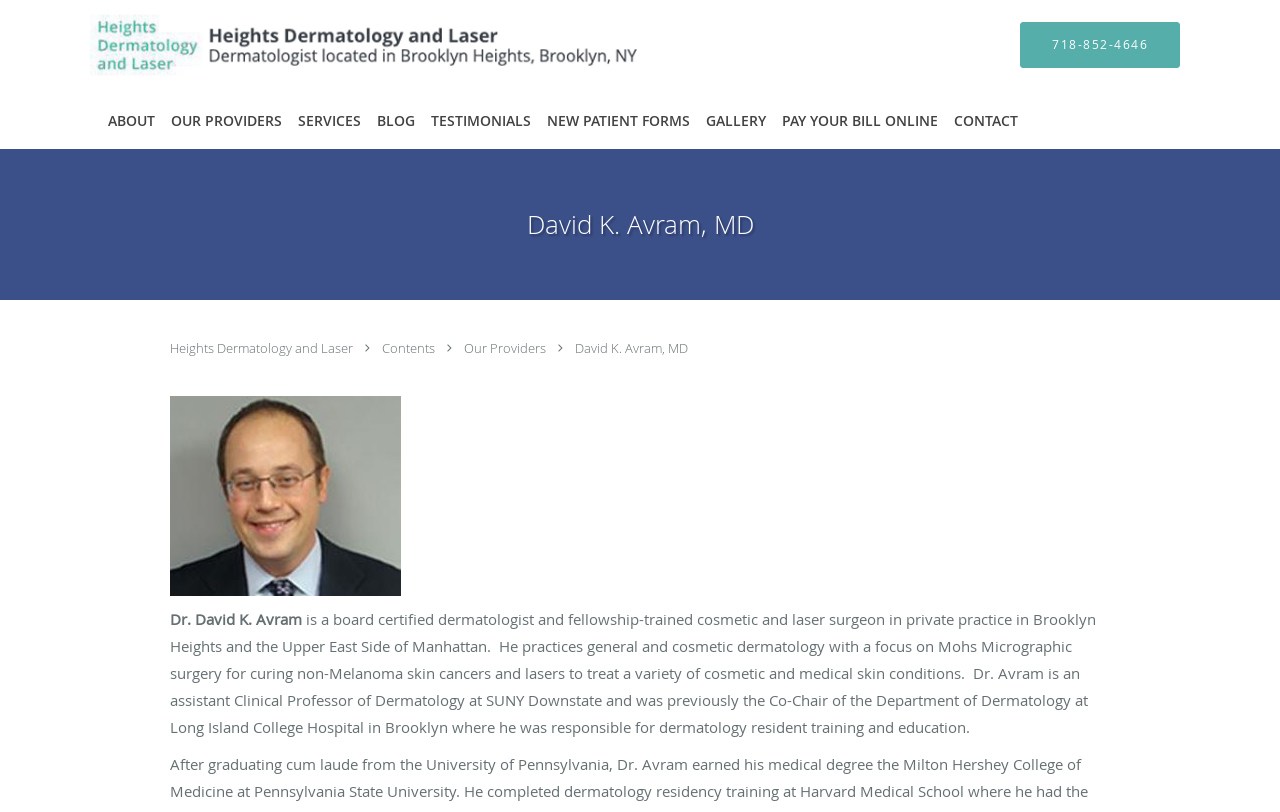What is the location of Dr. Avram's private practice?
Refer to the image and give a detailed response to the question.

I found the location of Dr. Avram's private practice by reading the static text element that describes his practice. The text mentions that he is in private practice in Brooklyn Heights and the Upper East Side of Manhattan.